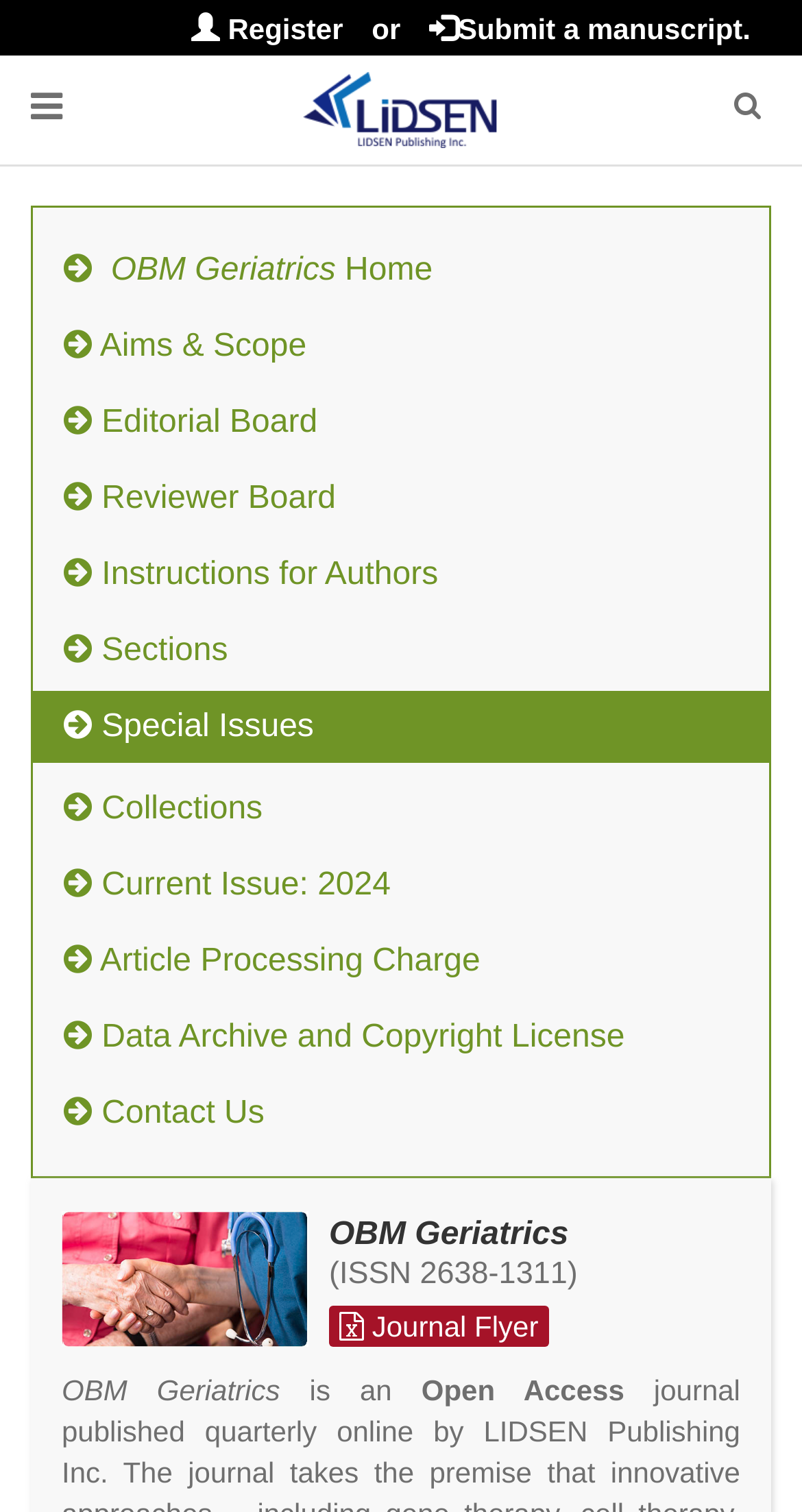Show the bounding box coordinates for the element that needs to be clicked to execute the following instruction: "Register". Provide the coordinates in the form of four float numbers between 0 and 1, i.e., [left, top, right, bottom].

[0.238, 0.001, 0.428, 0.037]